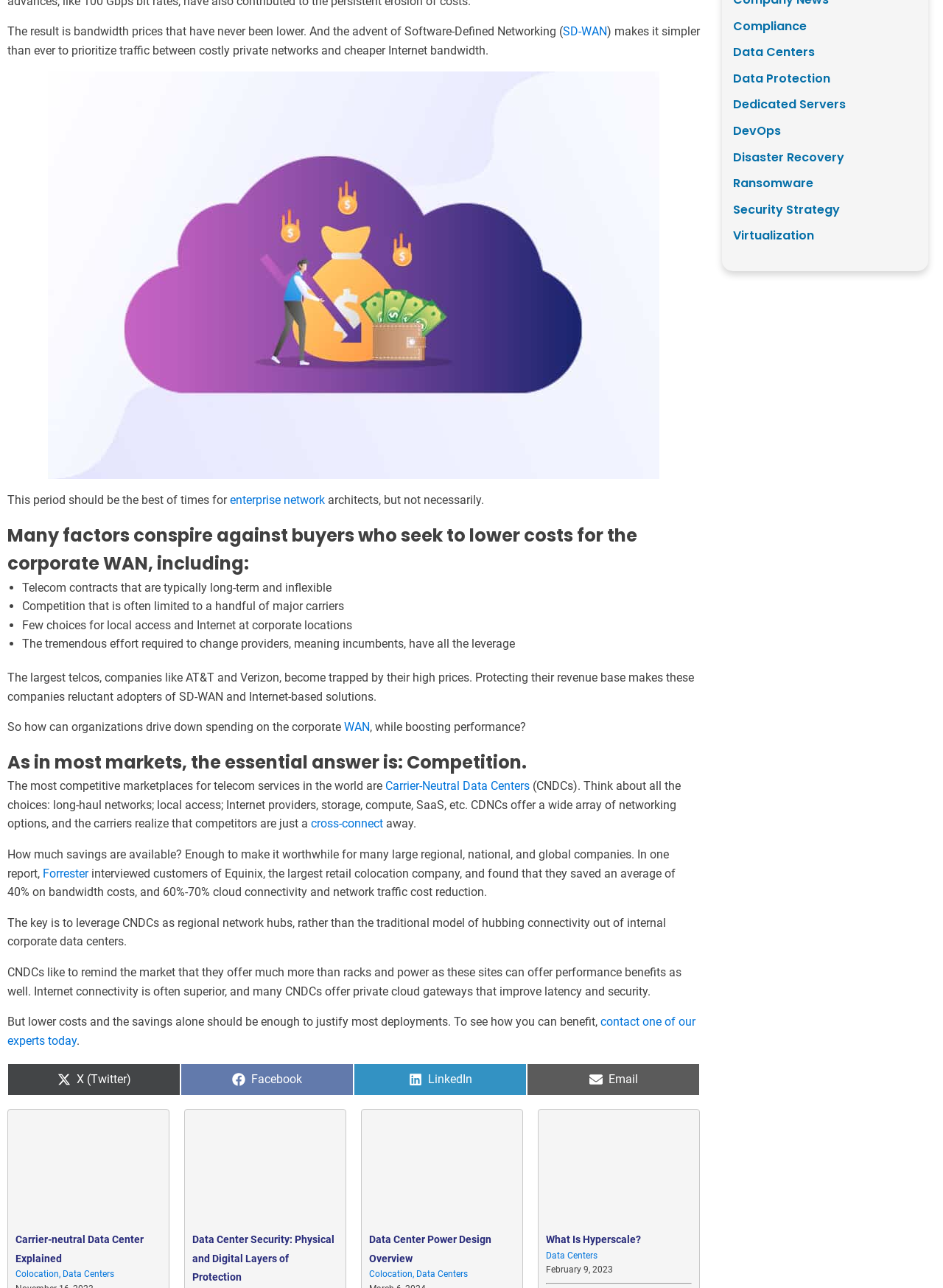Using the webpage screenshot, locate the HTML element that fits the following description and provide its bounding box: "Data Center Power Design Overview".

[0.391, 0.958, 0.521, 0.982]